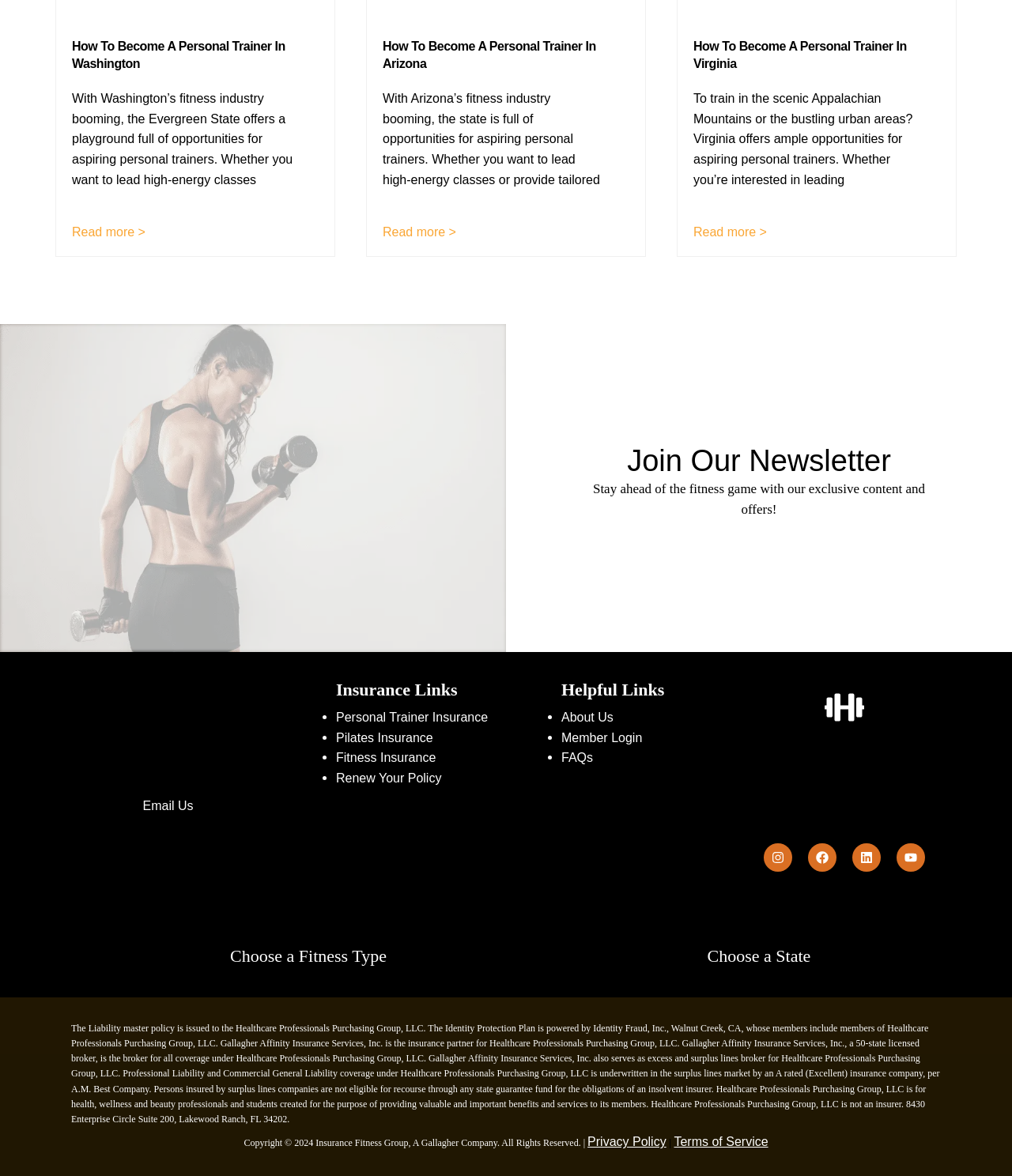What is the company name mentioned on this webpage?
Answer with a single word or phrase, using the screenshot for reference.

Insurance Fitness Group